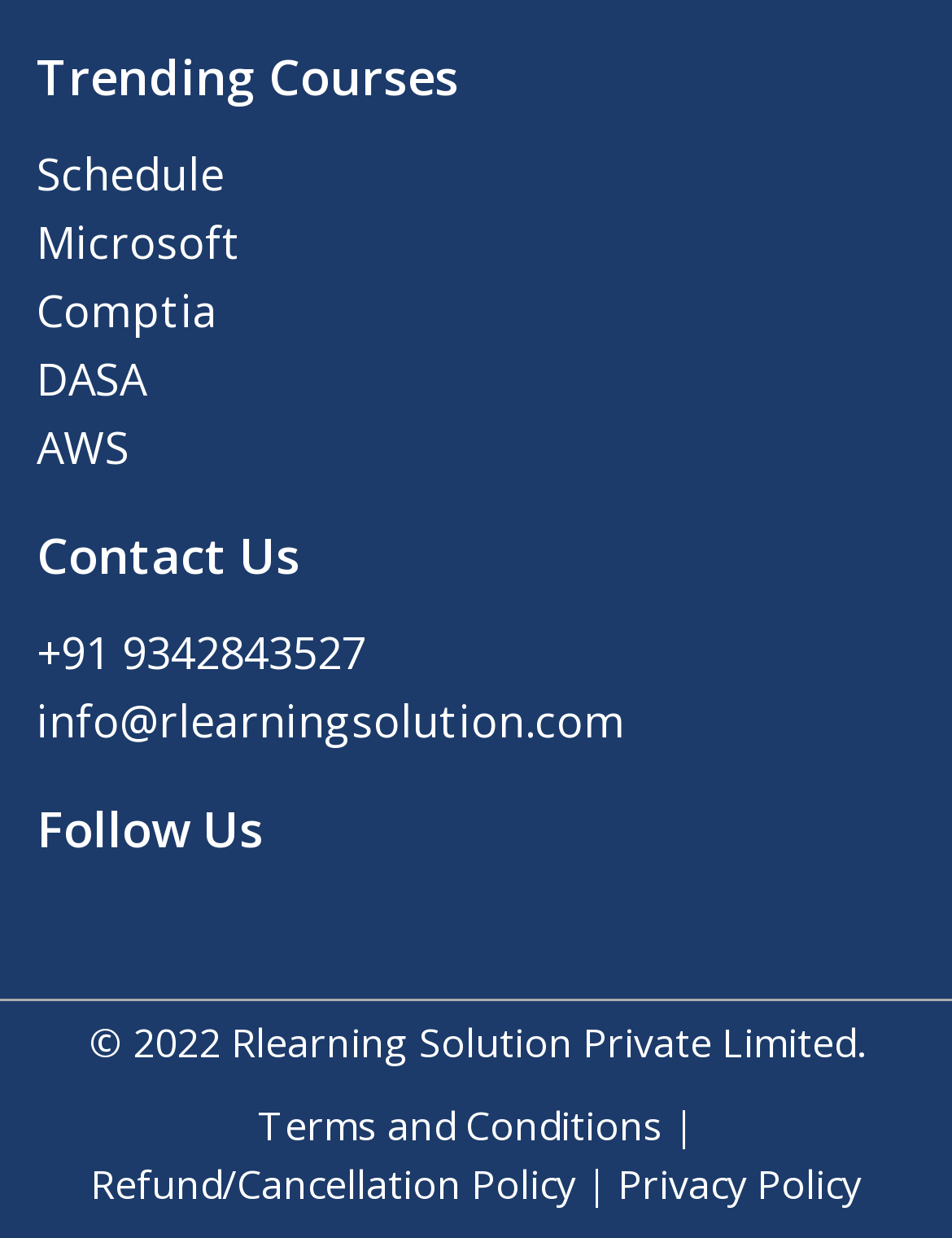Determine the bounding box coordinates of the clickable region to follow the instruction: "Read terms and conditions".

[0.271, 0.886, 0.696, 0.934]